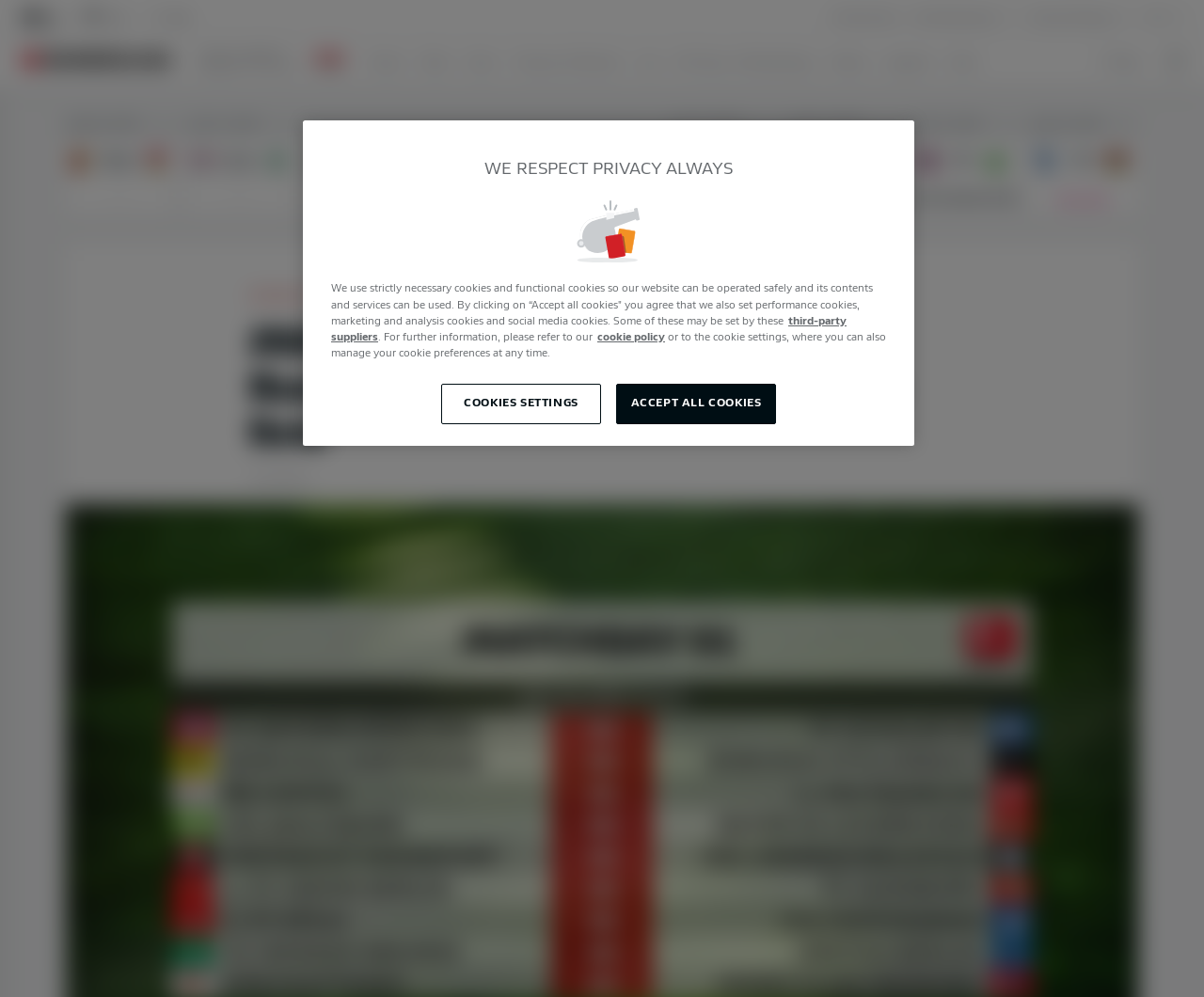Show the bounding box coordinates for the element that needs to be clicked to execute the following instruction: "Explore the 'DESTINATIONS' section". Provide the coordinates in the form of four float numbers between 0 and 1, i.e., [left, top, right, bottom].

None